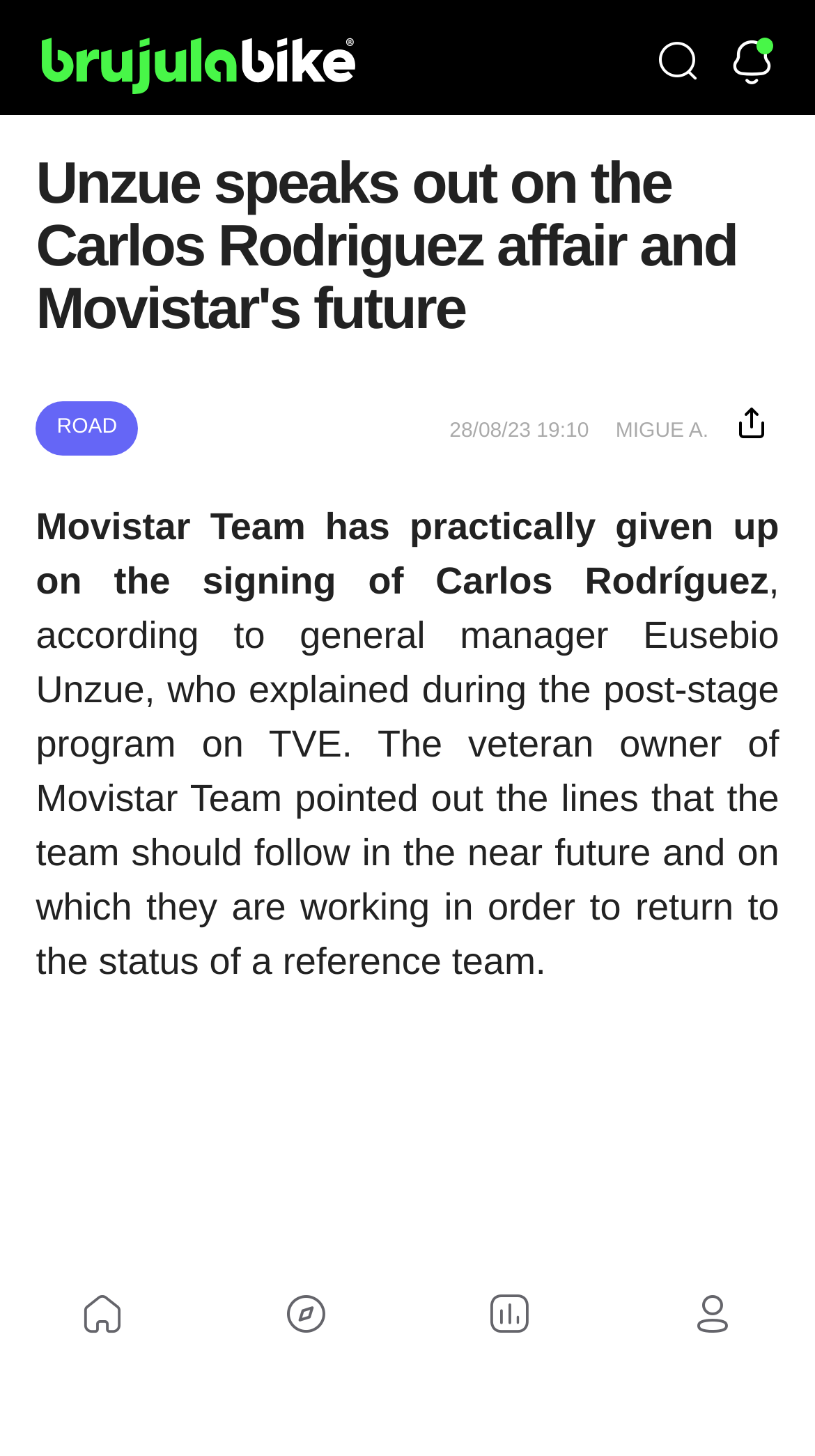Use a single word or phrase to respond to the question:
What is the name of the person who wrote the article?

MIGUE A.